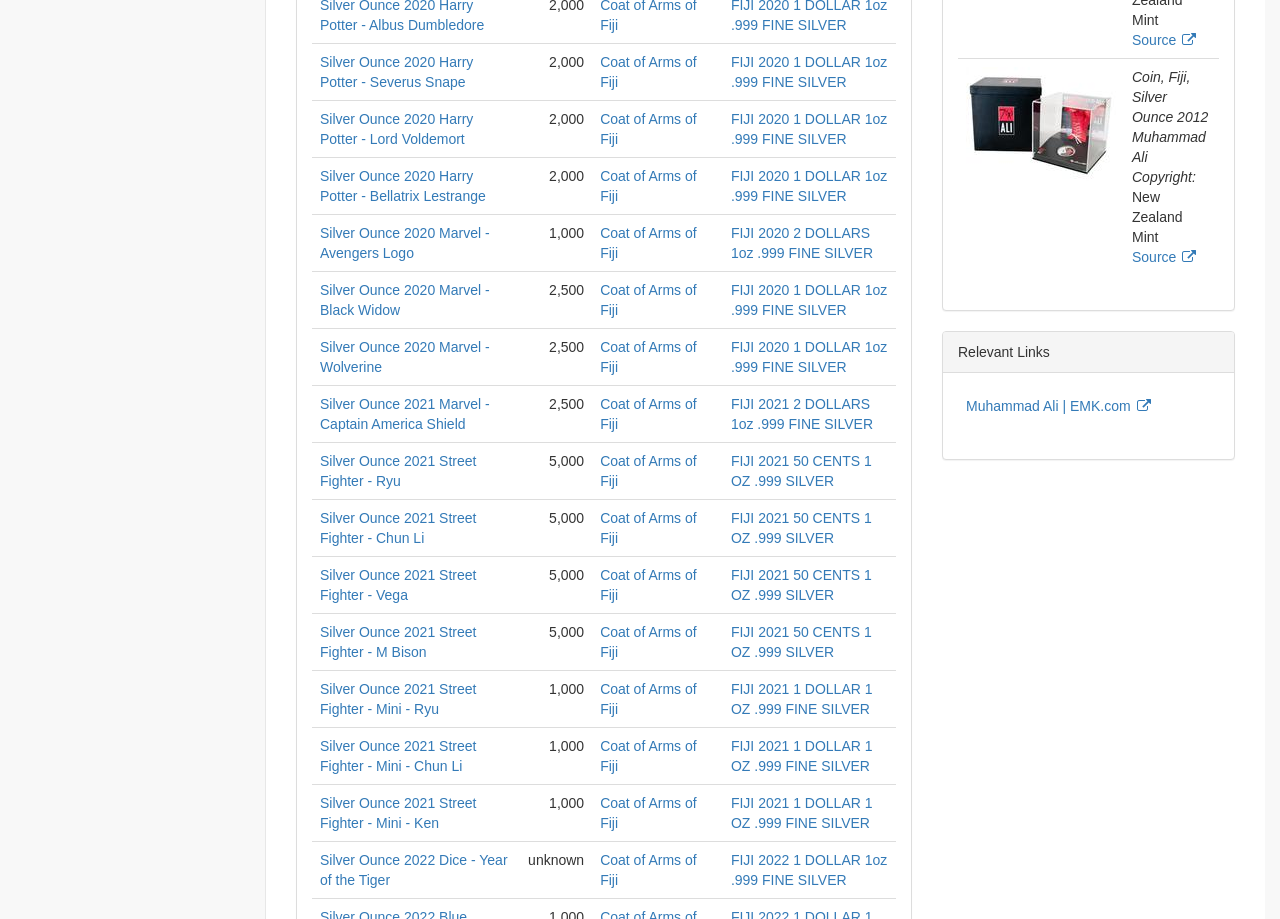Using the details from the image, please elaborate on the following question: What is the denomination of the coin with the description 'Silver Ounce 2021 Street Fighter - Ryu'?

I can see that the coin with the description 'Silver Ounce 2021 Street Fighter - Ryu' has a denomination of '50 CENTS 1 OZ.999 SILVER', which suggests that the denomination of this coin is 50 cents.